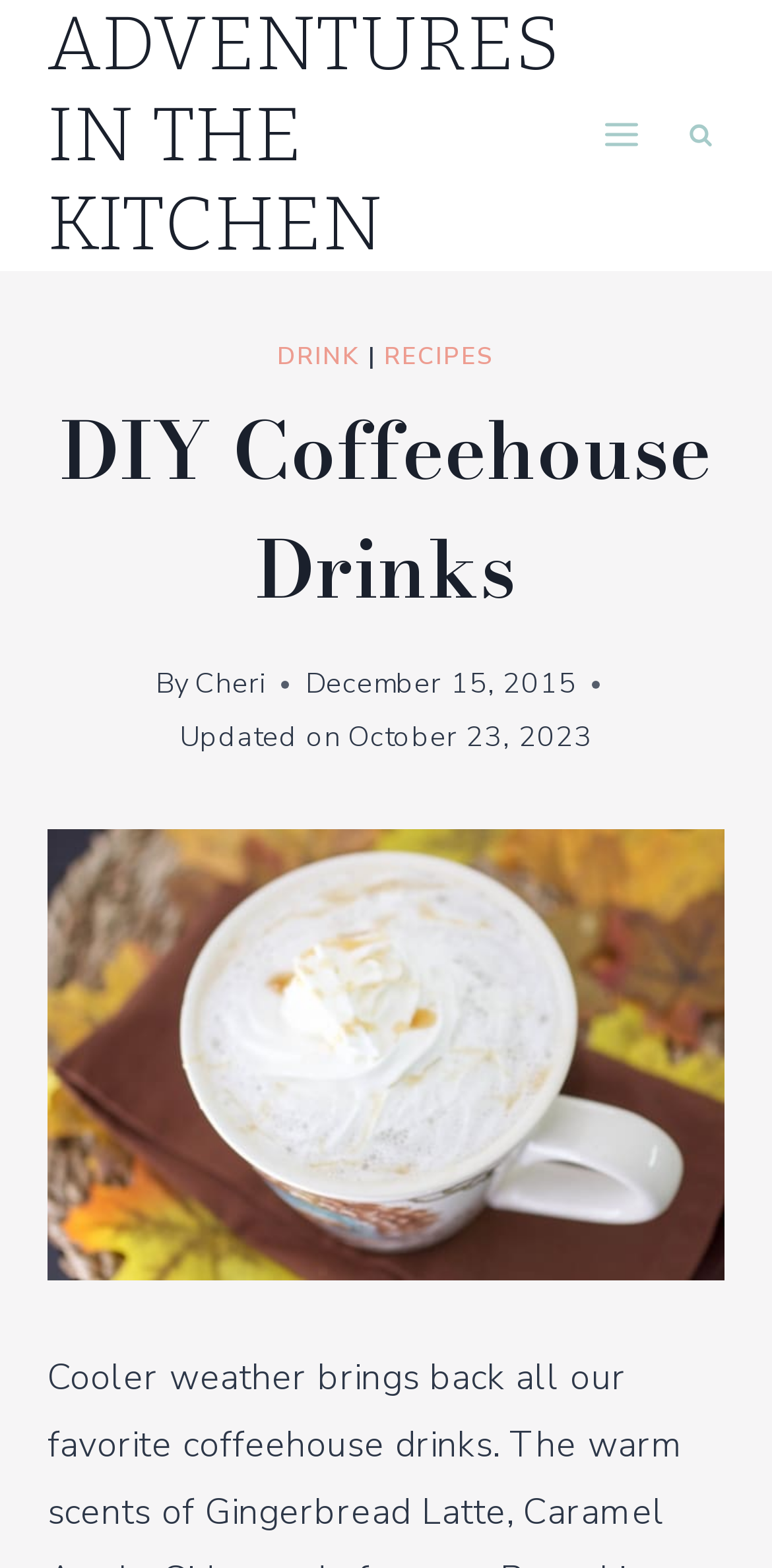What is the category of the webpage?
Can you provide a detailed and comprehensive answer to the question?

The category of the webpage can be determined by looking at the navigation links at the top of the webpage, where 'DRINK' is one of the options.